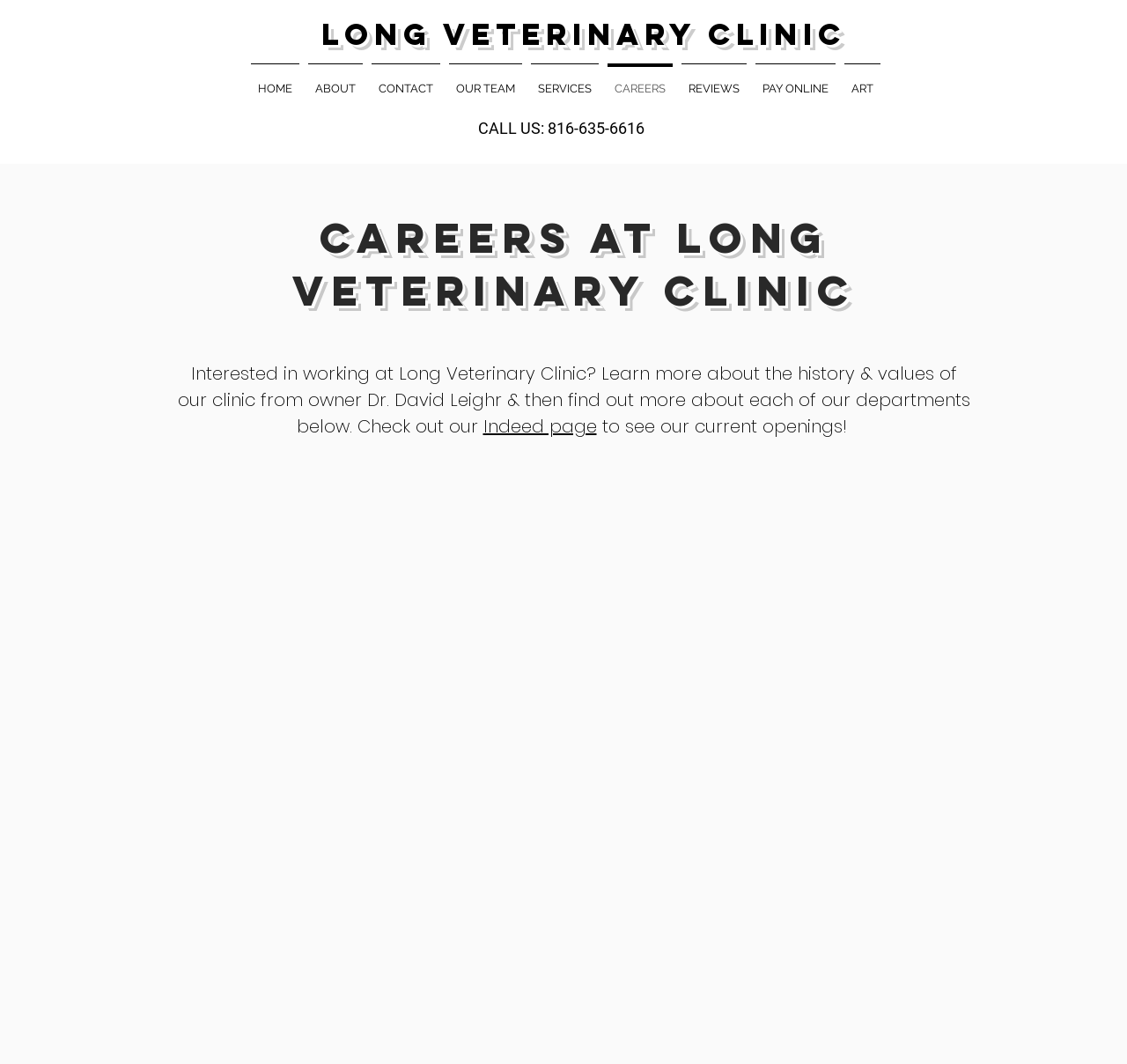Locate the bounding box coordinates of the element that needs to be clicked to carry out the instruction: "contact the clinic". The coordinates should be given as four float numbers ranging from 0 to 1, i.e., [left, top, right, bottom].

[0.326, 0.06, 0.395, 0.092]